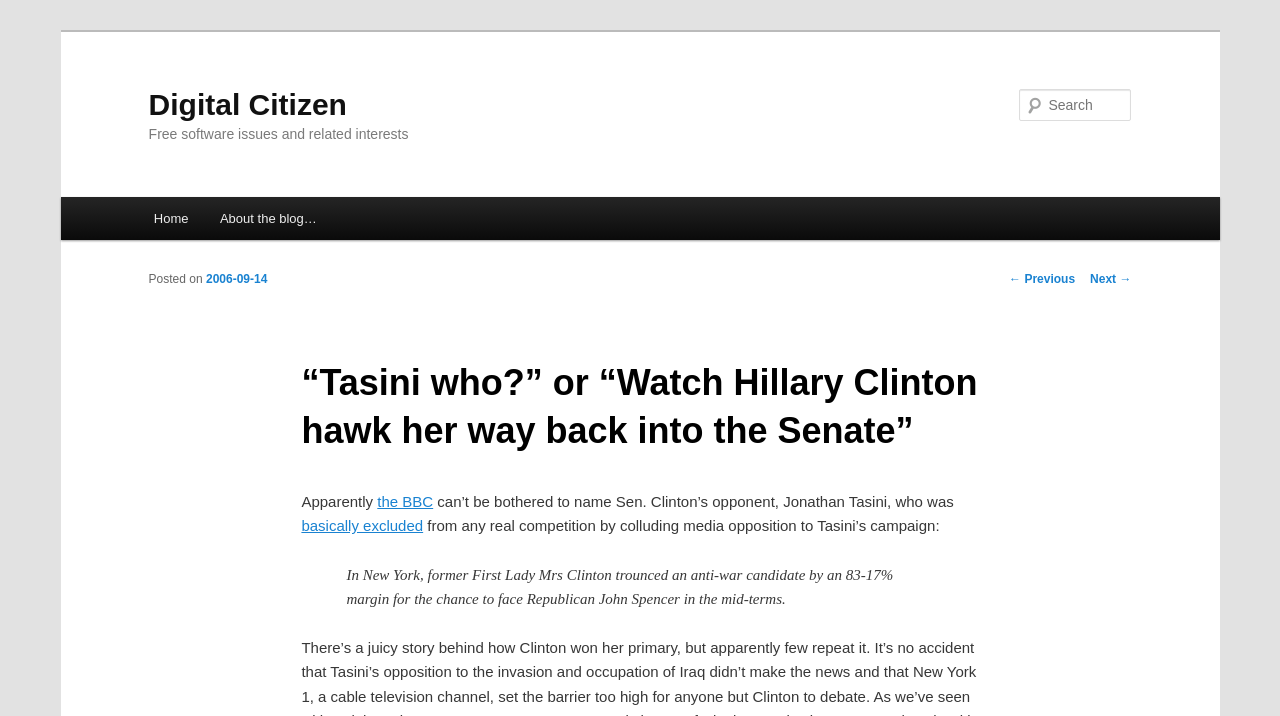Kindly determine the bounding box coordinates for the area that needs to be clicked to execute this instruction: "Visit the BBC website".

[0.295, 0.688, 0.338, 0.712]